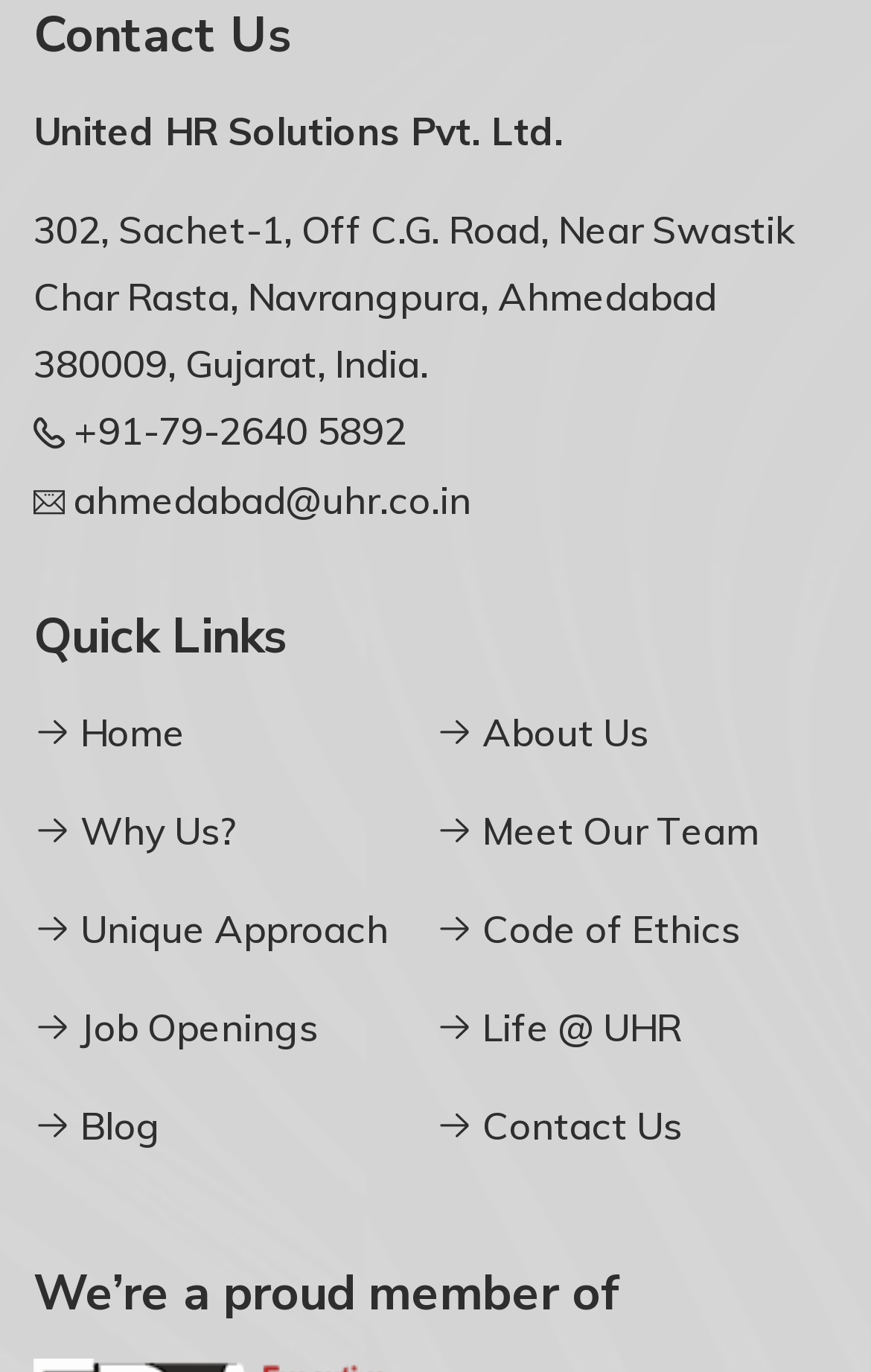Find and indicate the bounding box coordinates of the region you should select to follow the given instruction: "Read the Blog".

[0.038, 0.798, 0.185, 0.843]